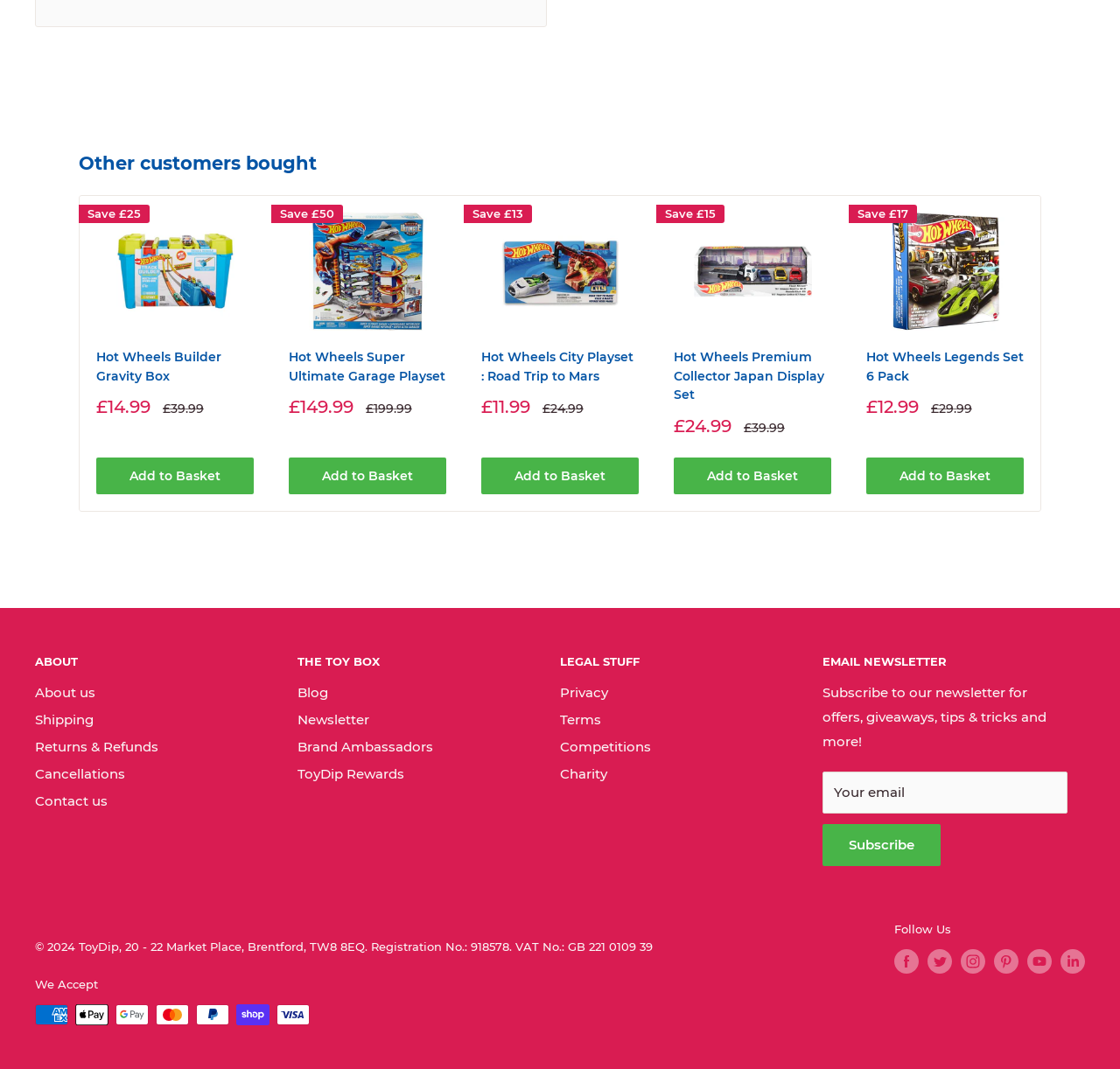Please give a short response to the question using one word or a phrase:
How many navigation buttons are there in the footer?

3